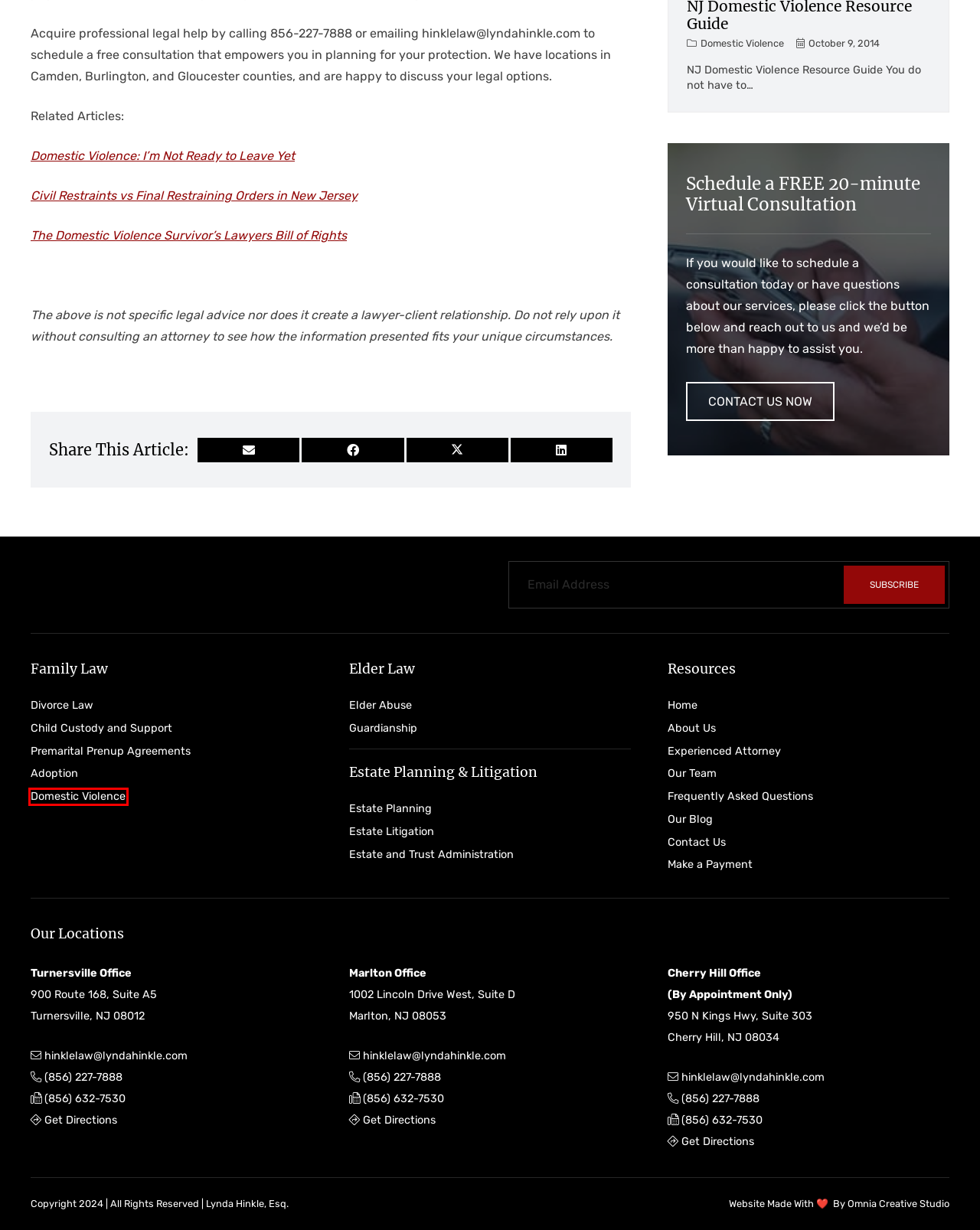Given a screenshot of a webpage with a red rectangle bounding box around a UI element, select the best matching webpage description for the new webpage that appears after clicking the highlighted element. The candidate descriptions are:
A. Estate Litigation | Law Offices of Lynda Hinkle | Turnersville, NJ
B. Premarital Prenup Agreements | Lynda Hinkle | Turnersville, NJ
C. Domestic Violence | Law Offices of Lynda Hinkle | Turnersville, NJ
D. Elder Abuse | Law Offices of Lynda Hinkle | Turnersville, NJ
E. Domestic Violence: "I'm Not Ready to Leave Yet" | Lynda Hinkle
F. Civil Restraints vs. Final Restraining Order in New Jersey | Lynda Hinkle
G. Adoption | Law Offices of Lynda Hinkle | Turnersville, NJ
H. Estate Planning | Law Offices of Lynda Hinkle | Turnersville, NJ

C